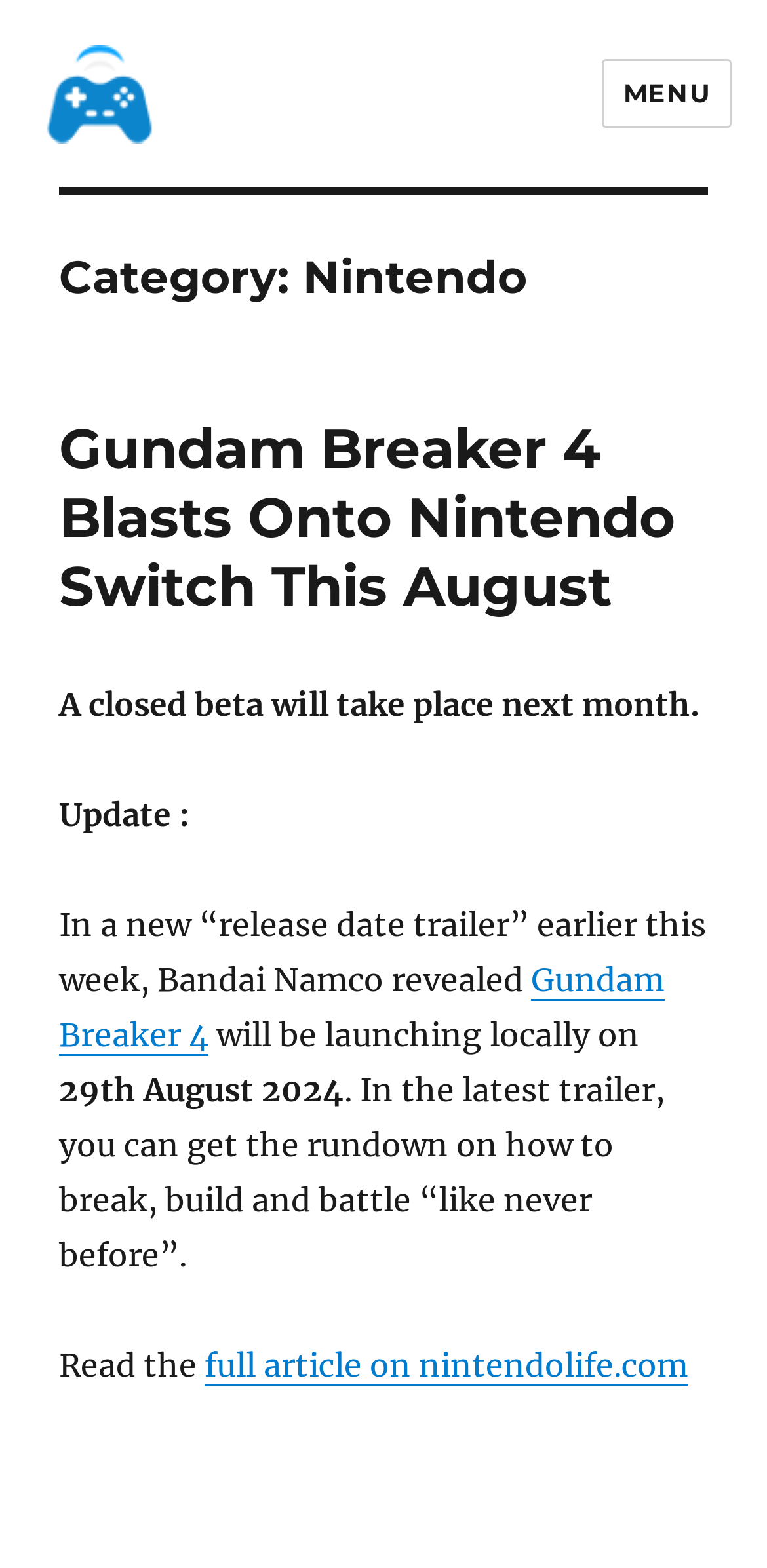Locate the bounding box coordinates of the UI element described by: "Menu". Provide the coordinates as four float numbers between 0 and 1, formatted as [left, top, right, bottom].

[0.784, 0.038, 0.955, 0.082]